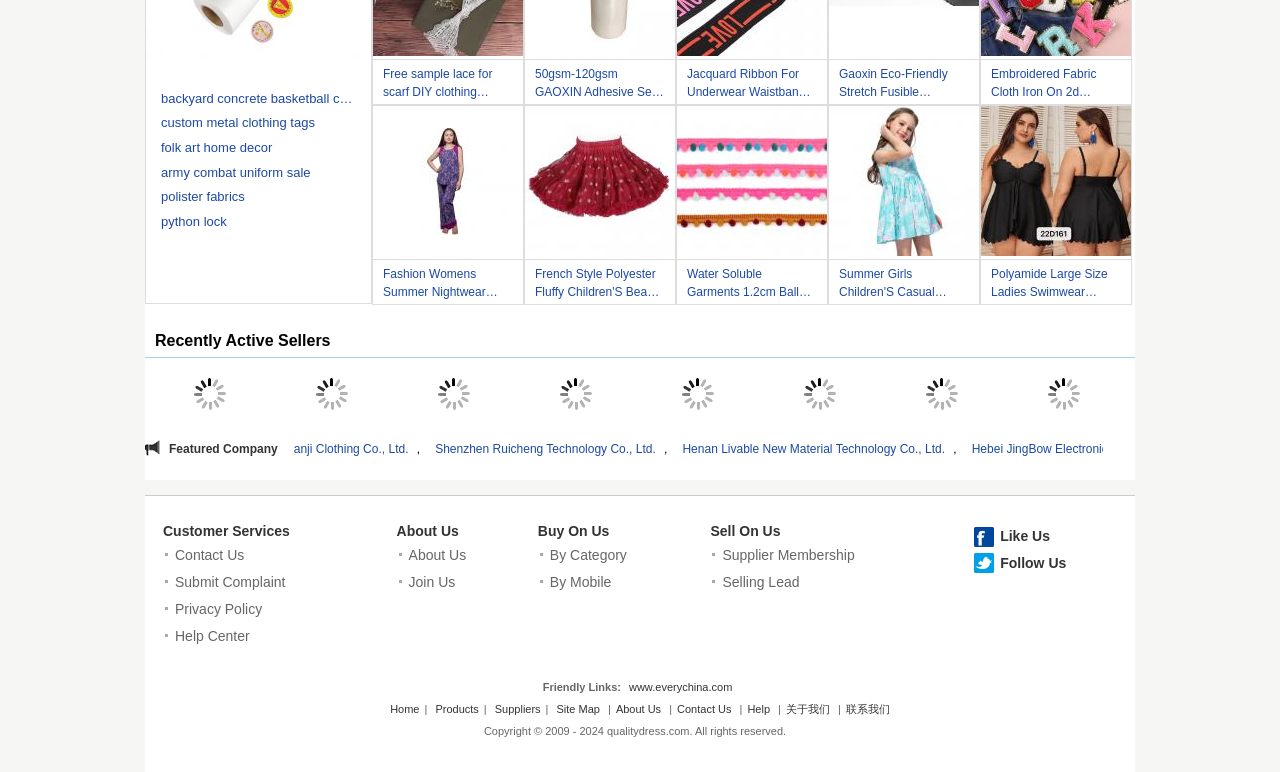Kindly determine the bounding box coordinates for the area that needs to be clicked to execute this instruction: "contact the customer service".

[0.127, 0.677, 0.226, 0.698]